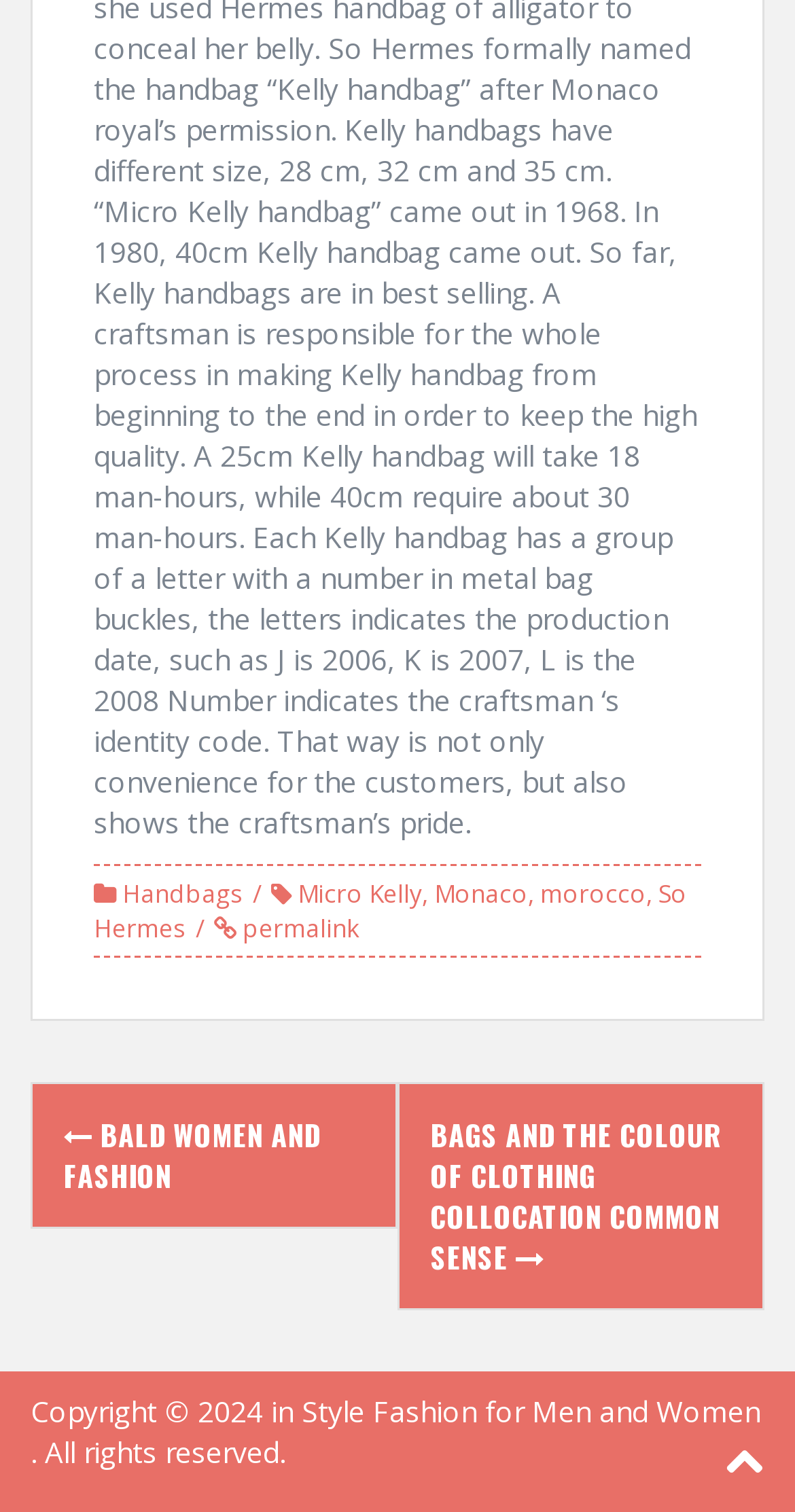Please find the bounding box coordinates of the element that needs to be clicked to perform the following instruction: "Visit in Style Fashion for Men and Women". The bounding box coordinates should be four float numbers between 0 and 1, represented as [left, top, right, bottom].

[0.341, 0.921, 0.956, 0.946]